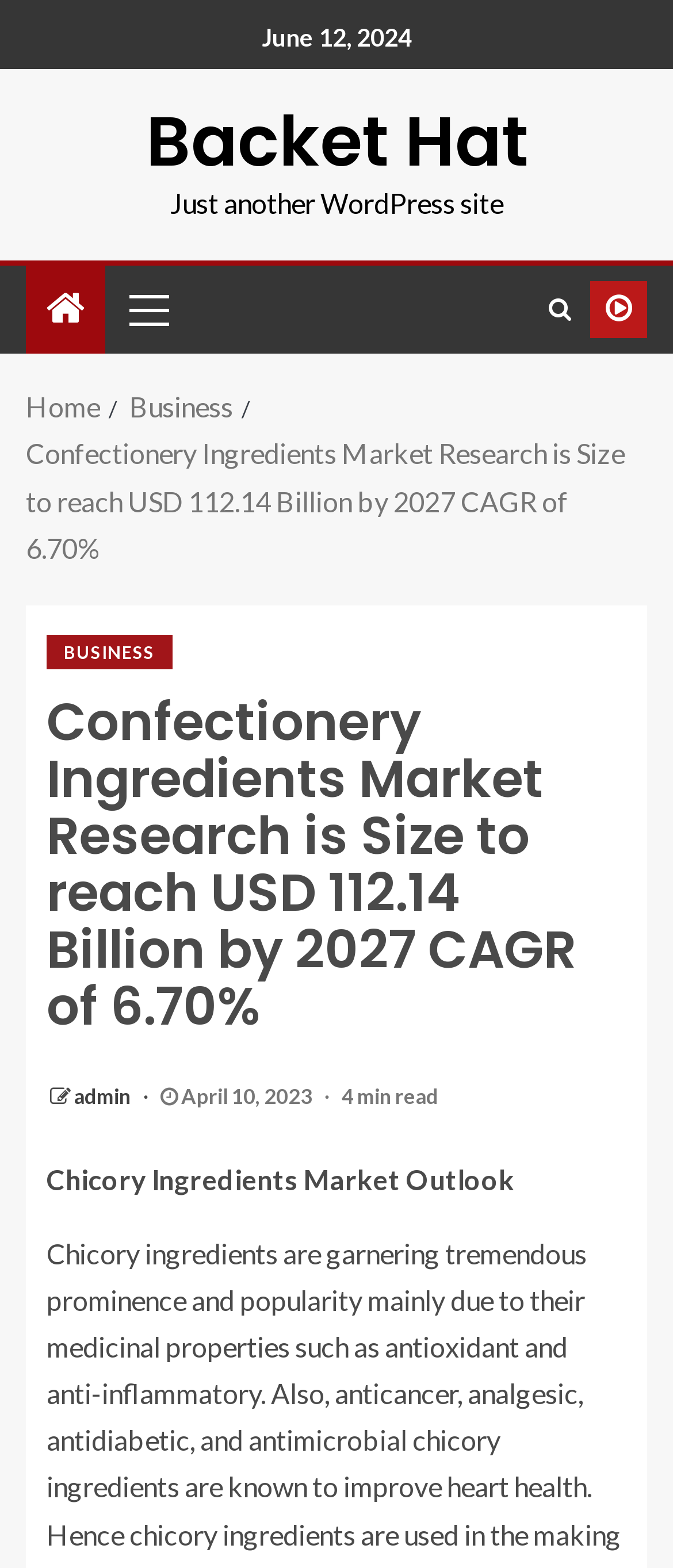Explain the features and main sections of the webpage comprehensively.

The webpage appears to be a blog post or article about the Confectionery Ingredients Market Research. At the top of the page, there is a date "June 12, 2024" and a link to "Backet Hat" with a description "Just another WordPress site". Below this, there is a navigation menu with links to "Home", "Business", and the current page "Confectionery Ingredients Market Research is Size to reach USD 112.14 Billion by 2027 CAGR of 6.70%".

The main content of the page is an article with a heading "Confectionery Ingredients Market Research is Size to reach USD 112.14 Billion by 2027 CAGR of 6.70%". Above the heading, there is a link to "BUSINESS" and a link to the author "admin". Below the heading, there is a publication date "April 10, 2023" and an estimated reading time "4 min read".

The article itself starts with a subheading "Chicory Ingredients Market Outlook" and likely continues with the main content below. On the top right corner of the page, there are three links, one with a search icon, one with a user icon, and another with no description.